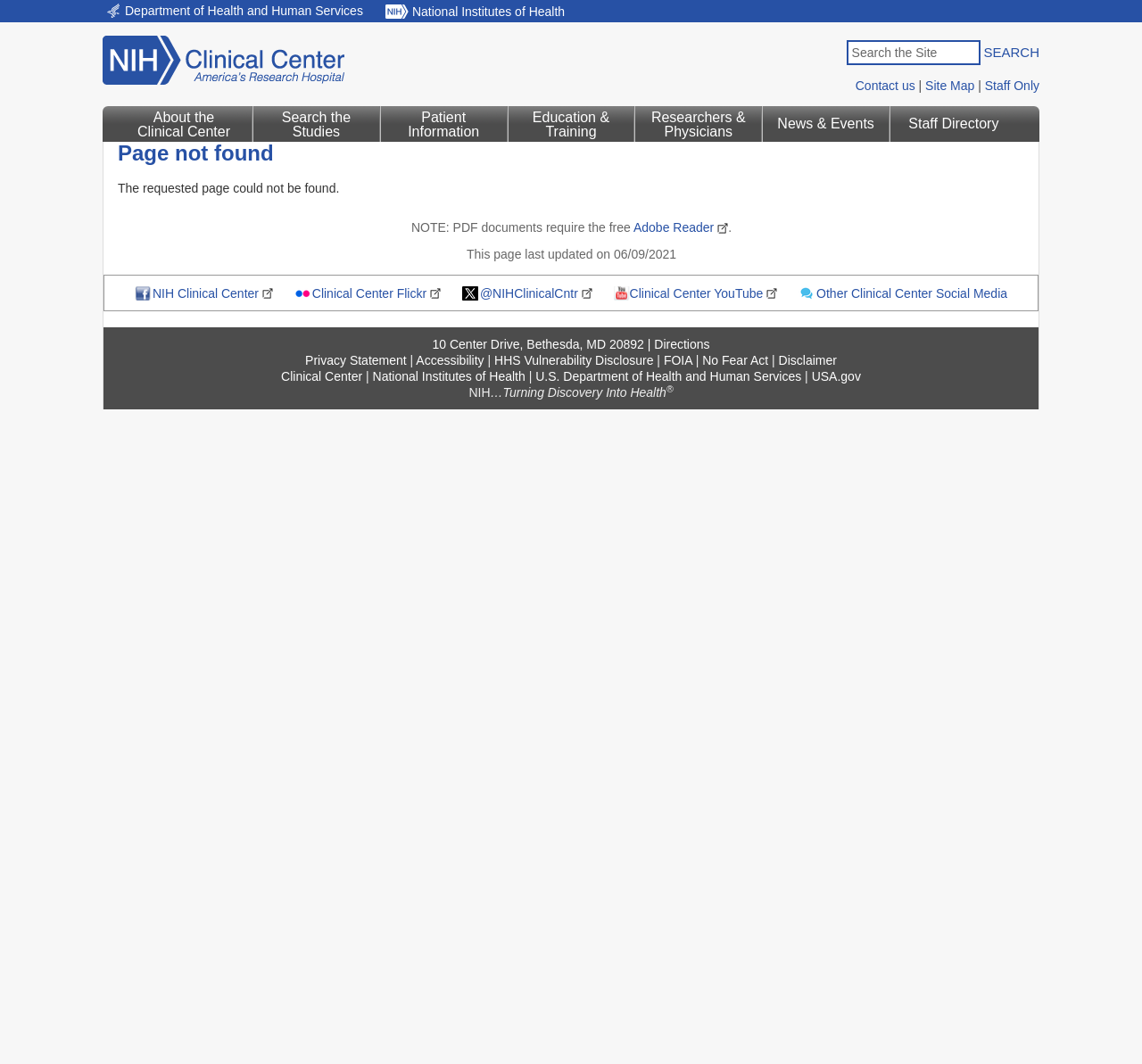Can you extract the primary headline text from the webpage?

Page not found